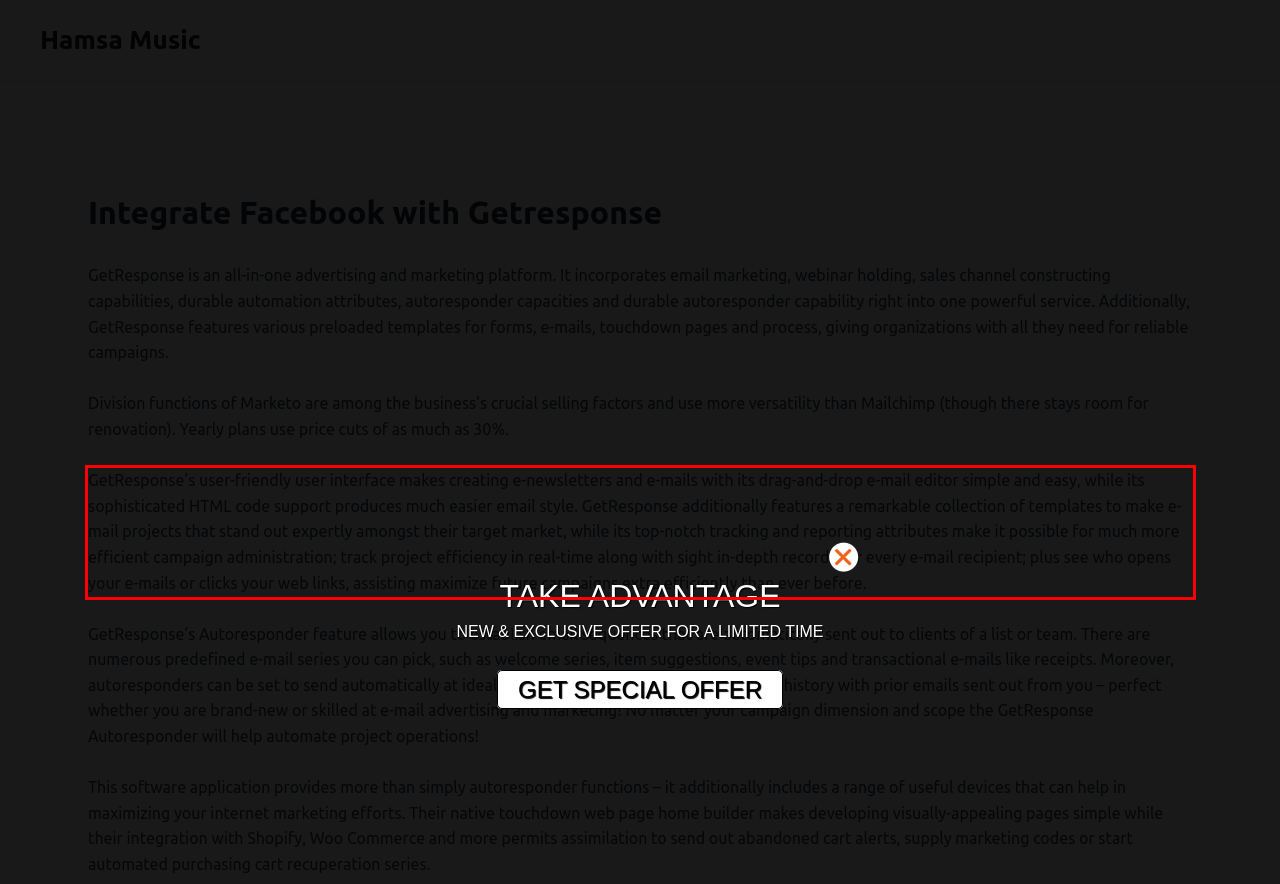From the given screenshot of a webpage, identify the red bounding box and extract the text content within it.

GetResponse’s user-friendly user interface makes creating e-newsletters and e-mails with its drag-and-drop e-mail editor simple and easy, while its sophisticated HTML code support produces much easier email style. GetResponse additionally features a remarkable collection of templates to make e-mail projects that stand out expertly amongst their target market, while its top-notch tracking and reporting attributes make it possible for much more efficient campaign administration; track project efficiency in real-time along with sight in-depth records for every e-mail recipient; plus see who opens your e-mails or clicks your web links, assisting maximize future campaigns extra efficiently than ever before.